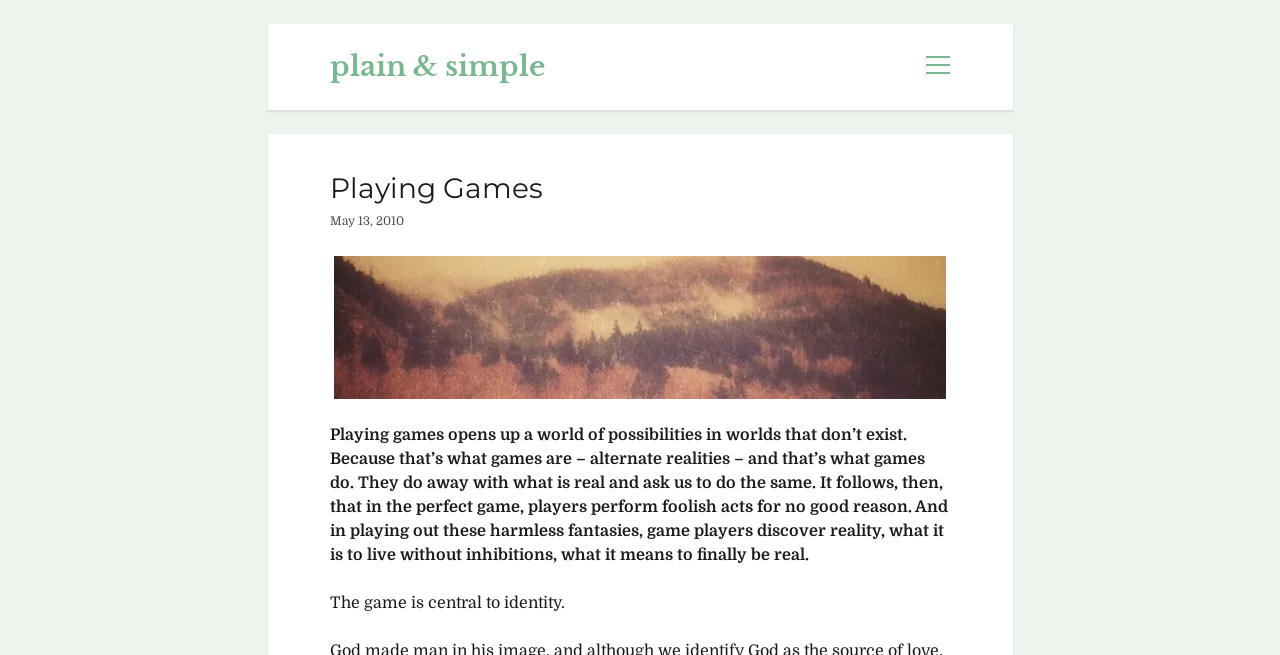What is the topic of the main text on the webpage?
Provide a thorough and detailed answer to the question.

The main text on the webpage is a passage that discusses the concept of playing games and its relation to reality. The topic of the main text can be determined by reading the passage and understanding its content.